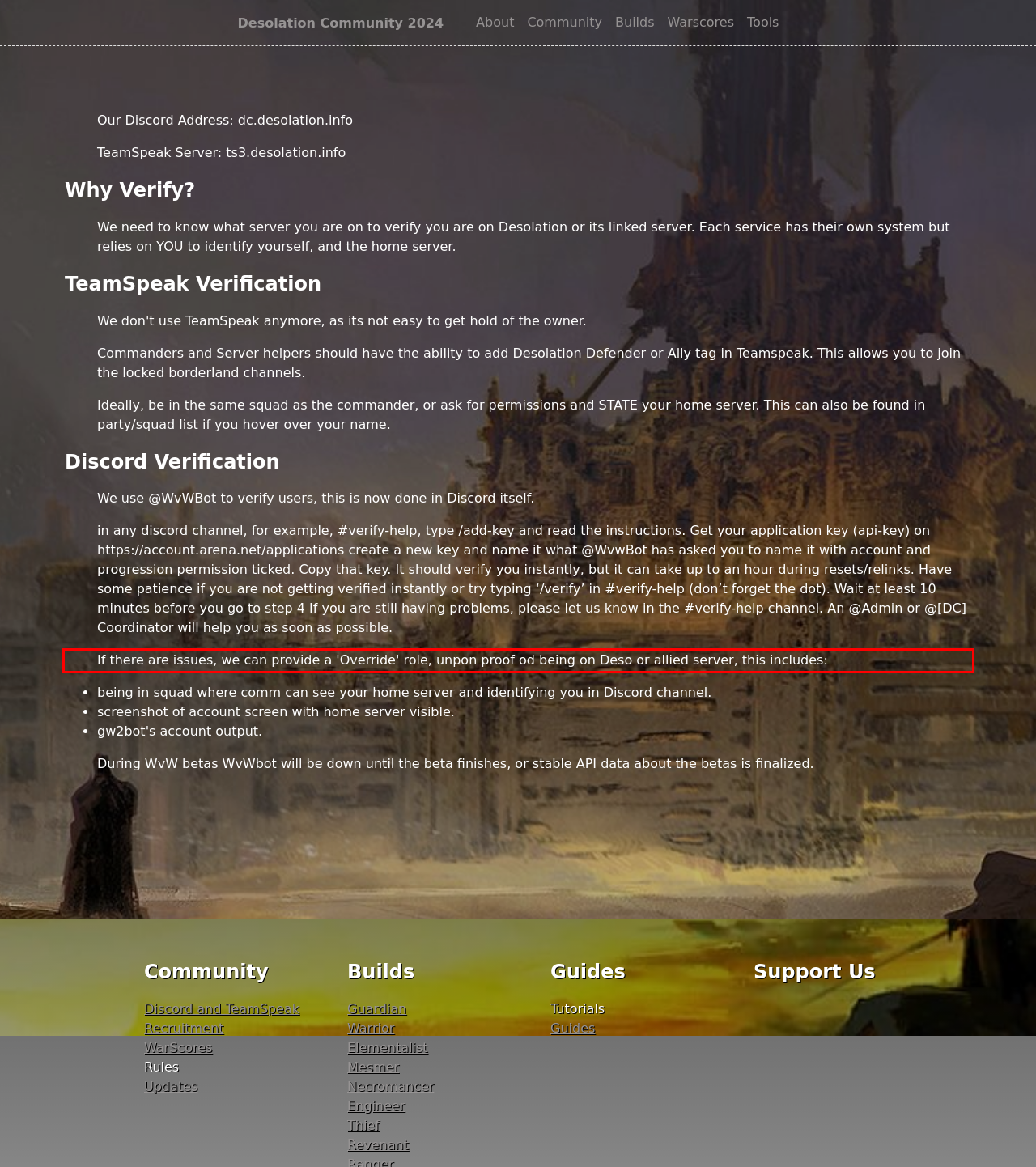You have a screenshot of a webpage with a red bounding box. Use OCR to generate the text contained within this red rectangle.

If there are issues, we can provide a 'Override' role, unpon proof od being on Deso or allied server, this includes: